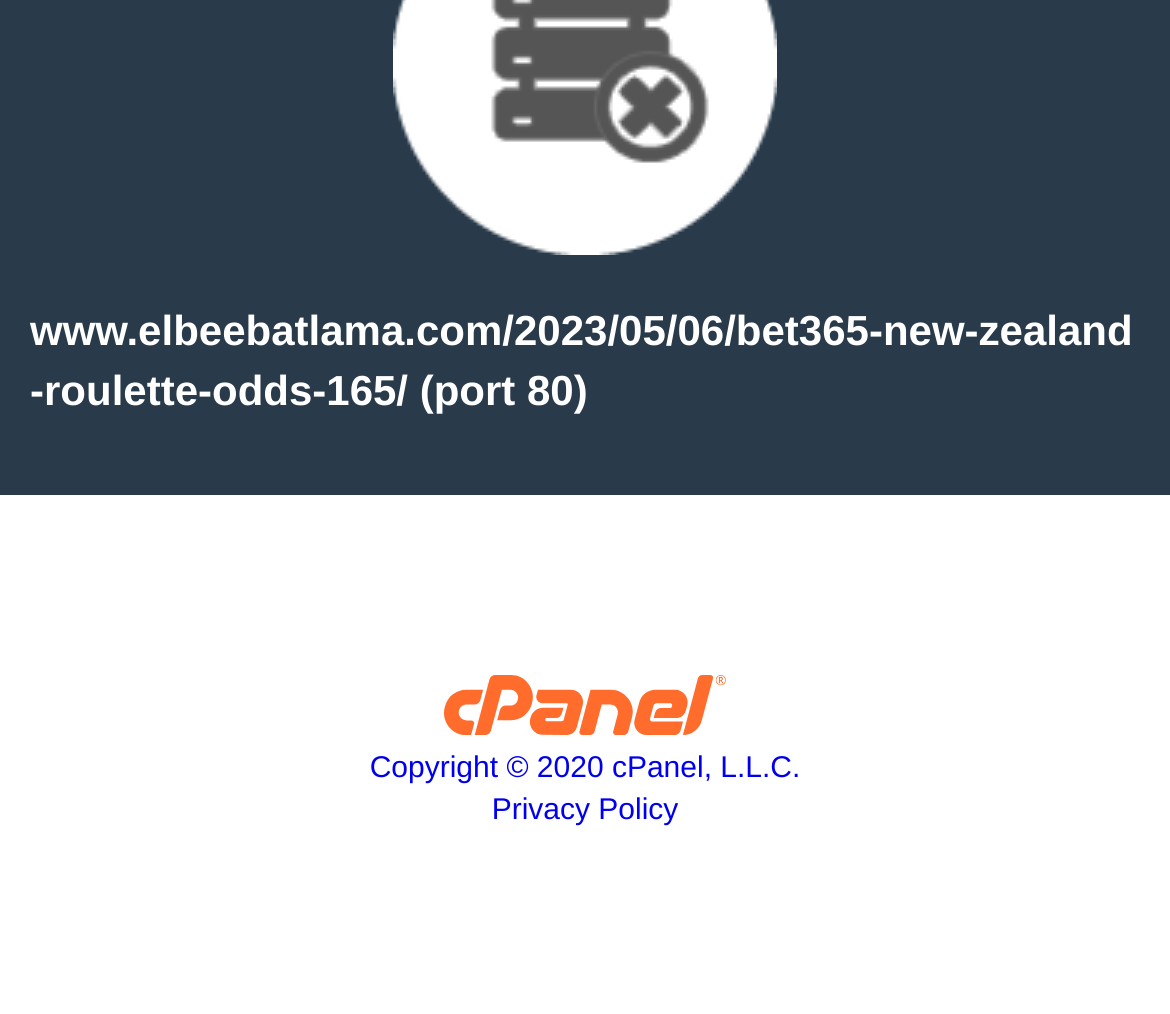Bounding box coordinates are given in the format (top-left x, top-left y, bottom-right x, bottom-right y). All values should be floating point numbers between 0 and 1. Provide the bounding box coordinate for the UI element described as: Copyright © 2020 cPanel, L.L.C.

[0.316, 0.741, 0.684, 0.774]